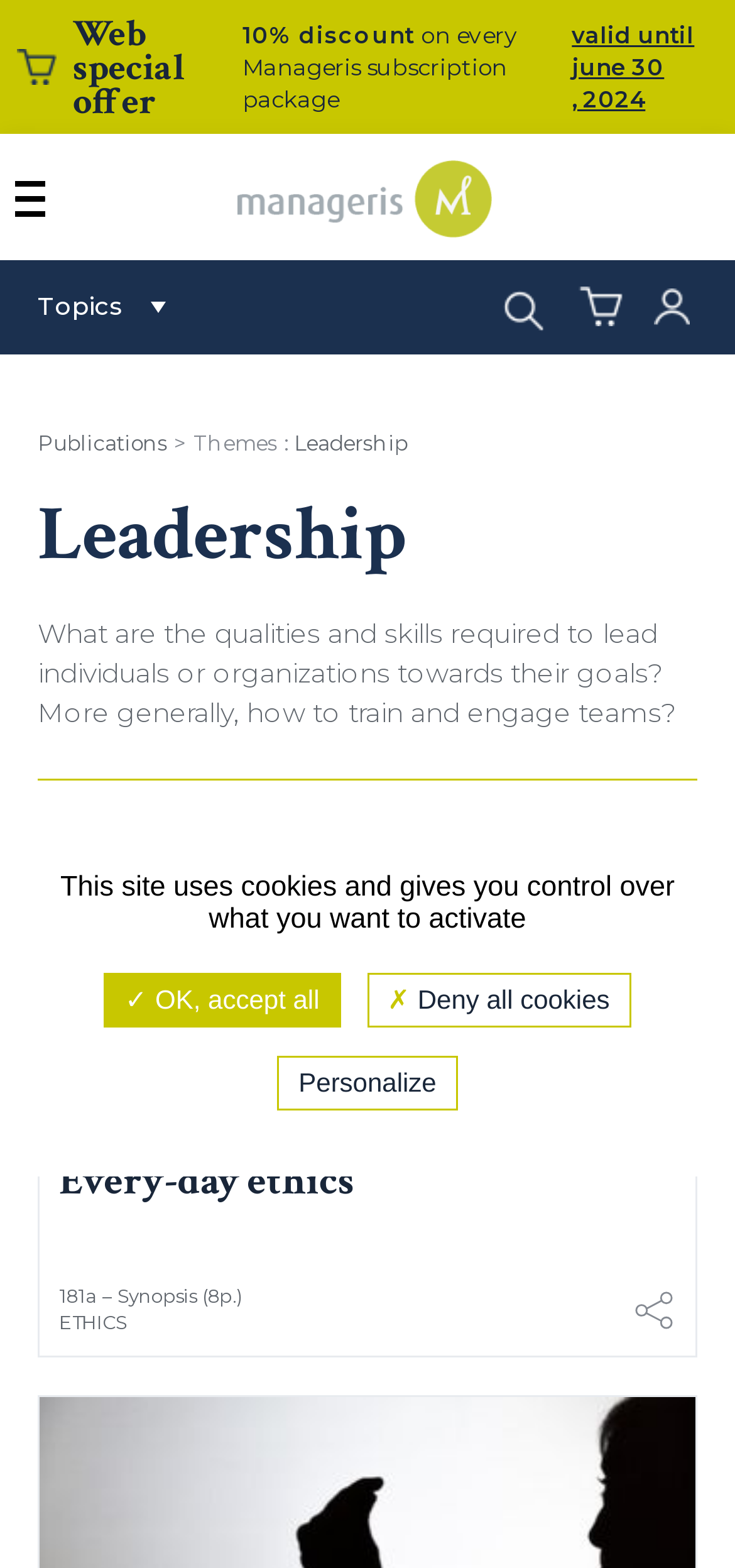What is the current special offer?
From the details in the image, provide a complete and detailed answer to the question.

I found the answer by looking at the link with the text 'Web special offer 10% discount on every Manageris subscription package valid until june 30, 2024' which is located at the top of the webpage.